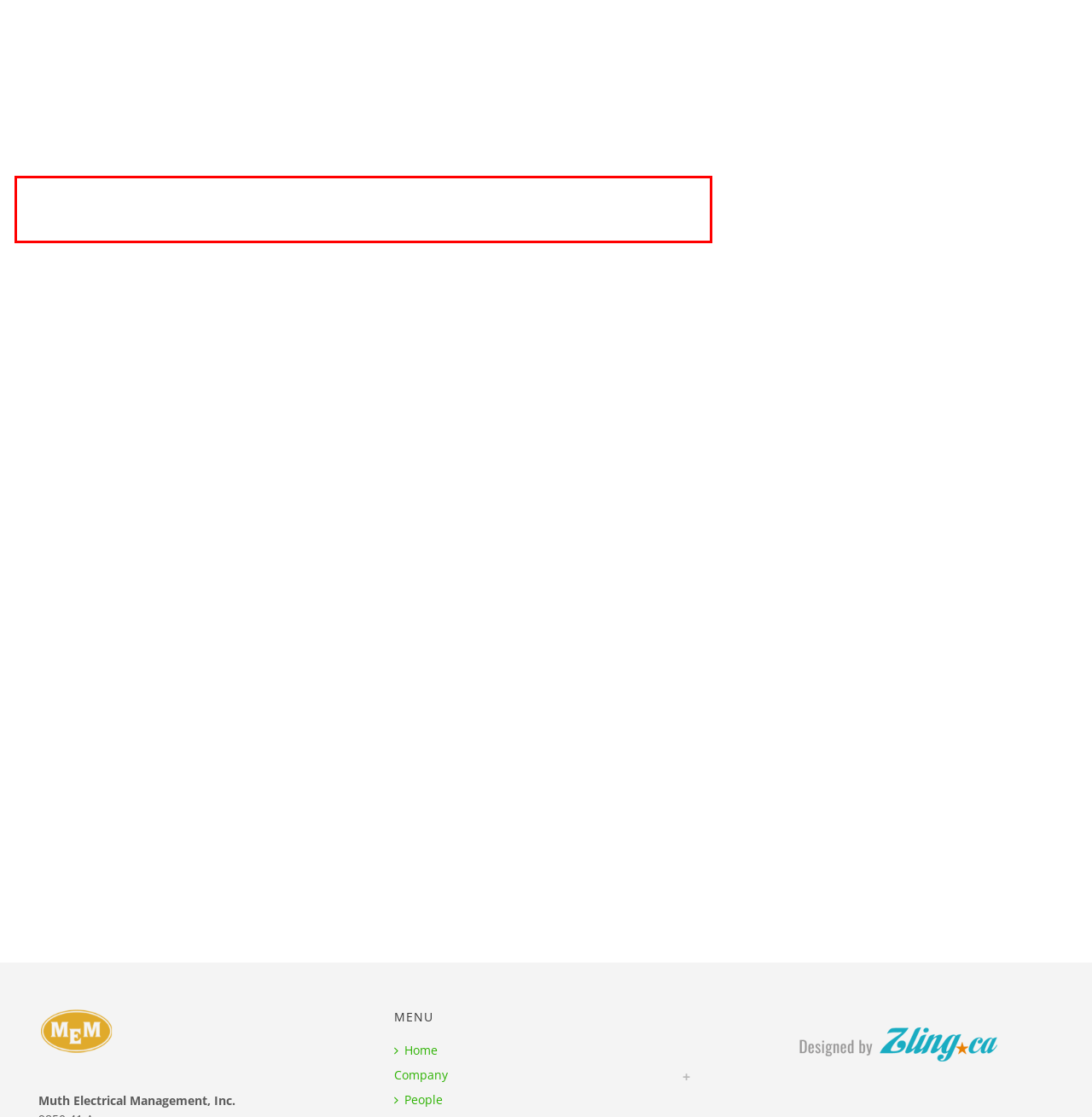You are given a webpage screenshot with a red bounding box around a UI element. Extract and generate the text inside this red bounding box.

Don and Doreen Muth, along with the management team, understand their most important resource to be people. They are proud to be associated with a group of individuals whose personal and professional excellence is reflected in Muth Electrical Management’s success.